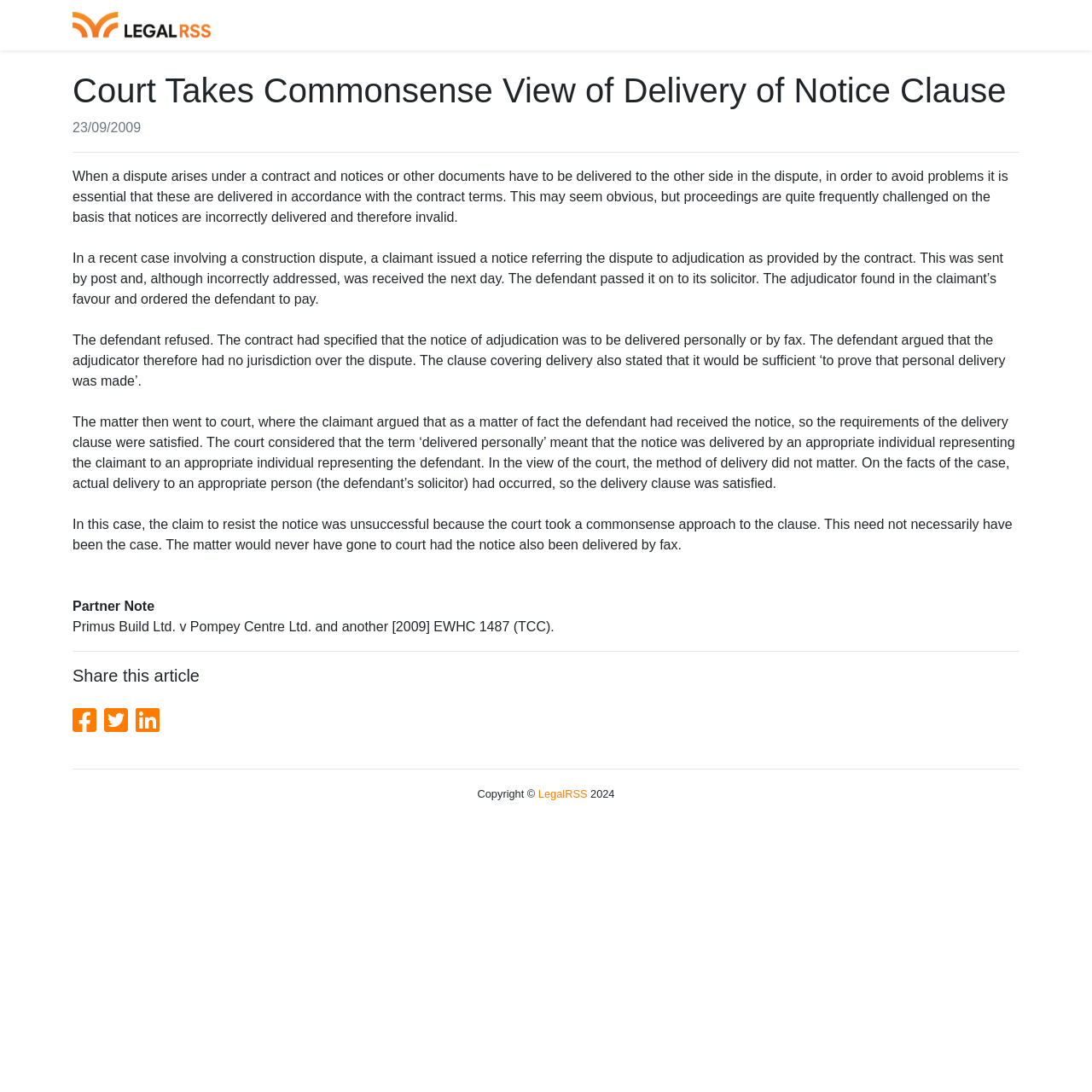Explain the webpage's design and content in an elaborate manner.

This webpage appears to be a legal article or blog post. At the top, there is a logo and a link to "LegalRSS" on the left side, with the title "Court Takes Commonsense View of Delivery of Notice Clause" in a large font. Below the title, there is a date "23/09/2009" and a horizontal separator line.

The main content of the article is divided into several paragraphs. The first paragraph explains the importance of delivering notices or documents in accordance with contract terms to avoid problems. The following paragraphs describe a recent case involving a construction dispute, where a claimant issued a notice referring the dispute to adjudication, but the defendant refused to pay, arguing that the notice was not delivered personally or by fax as specified in the contract. The court ultimately ruled in favor of the claimant, taking a commonsense approach to the delivery clause.

At the bottom of the article, there is a section with links to share the article on social media platforms, including Facebook, Twitter, and LinkedIn. Below this section, there is a horizontal separator line, followed by a copyright notice with the year "2024" and a link to "LegalRSS" again.